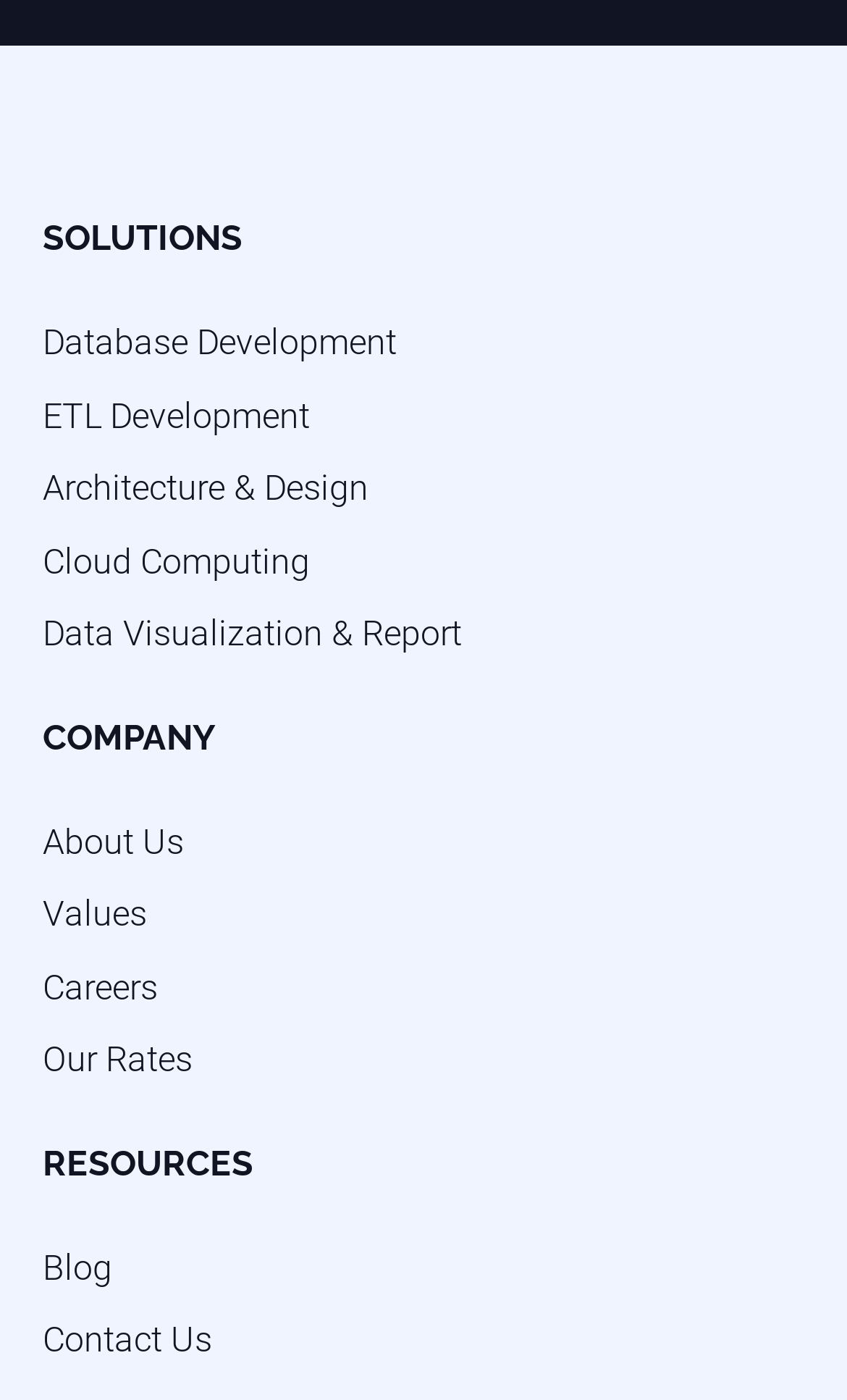Please identify the bounding box coordinates of the area that needs to be clicked to follow this instruction: "Learn about the company's values".

[0.05, 0.638, 0.173, 0.668]